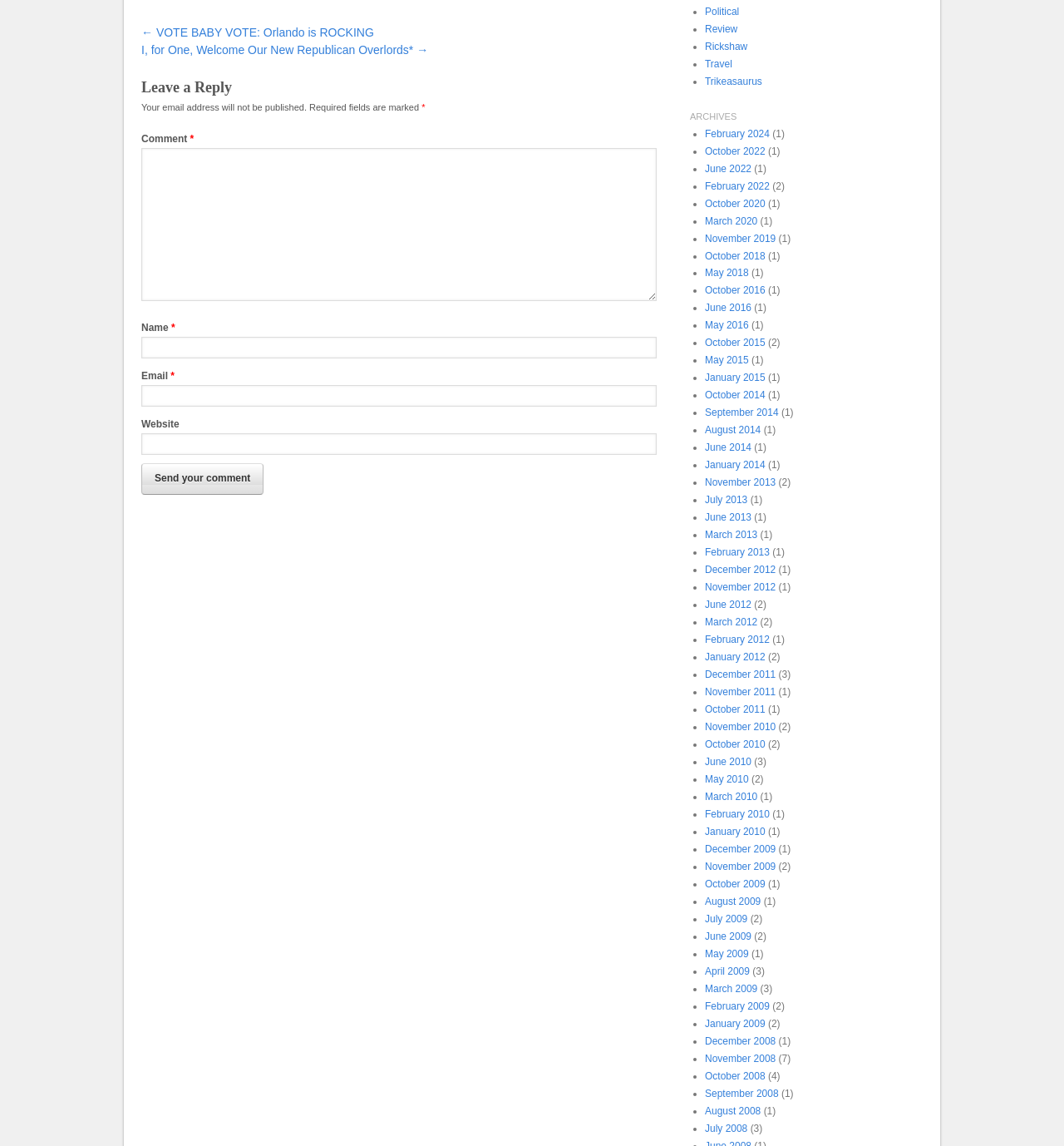Reply to the question below using a single word or brief phrase:
What categories are available for archiving?

Political, Review, Rickshaw, Travel, Trikeasaurus